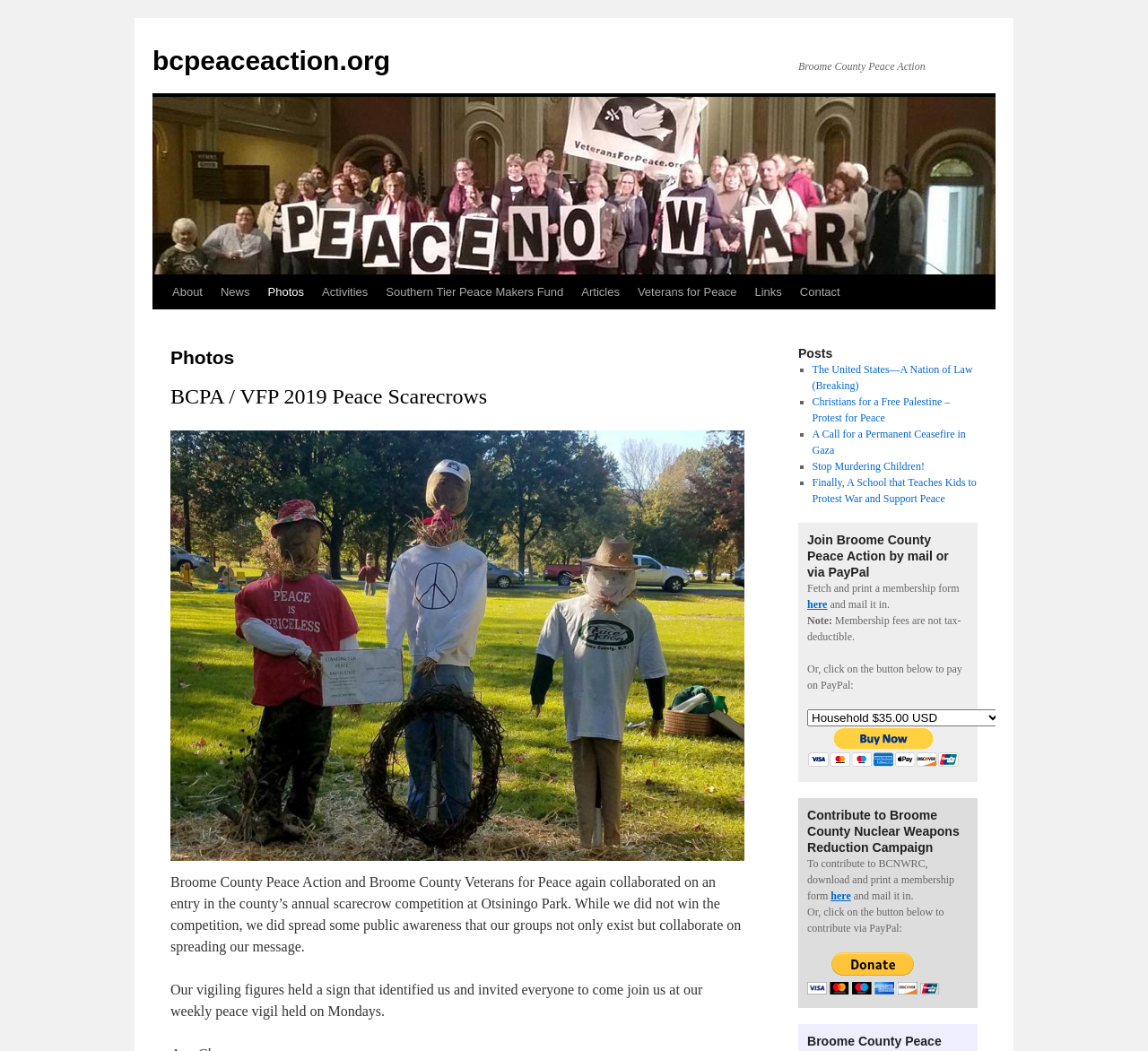What is the purpose of the 'PayPal' button?
Look at the image and respond to the question as thoroughly as possible.

The 'PayPal' button is located below the text 'Join Broome County Peace Action by mail or via PayPal' and 'Contribute to Broome County Nuclear Weapons Reduction Campaign', which suggests that the button is used to contribute or pay membership fees to the organization via PayPal.